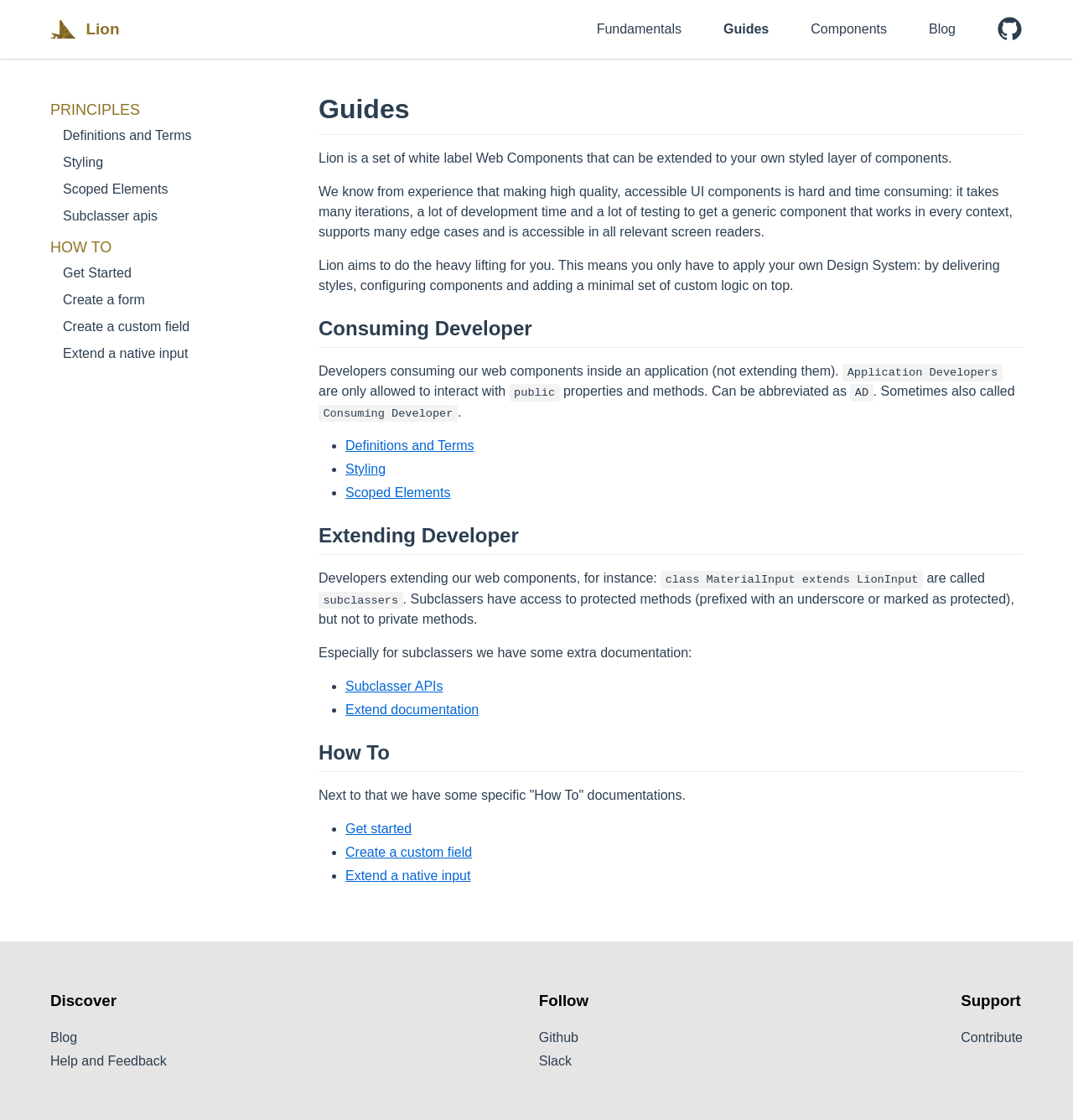Can you show the bounding box coordinates of the region to click on to complete the task described in the instruction: "Add a note on this species"?

None